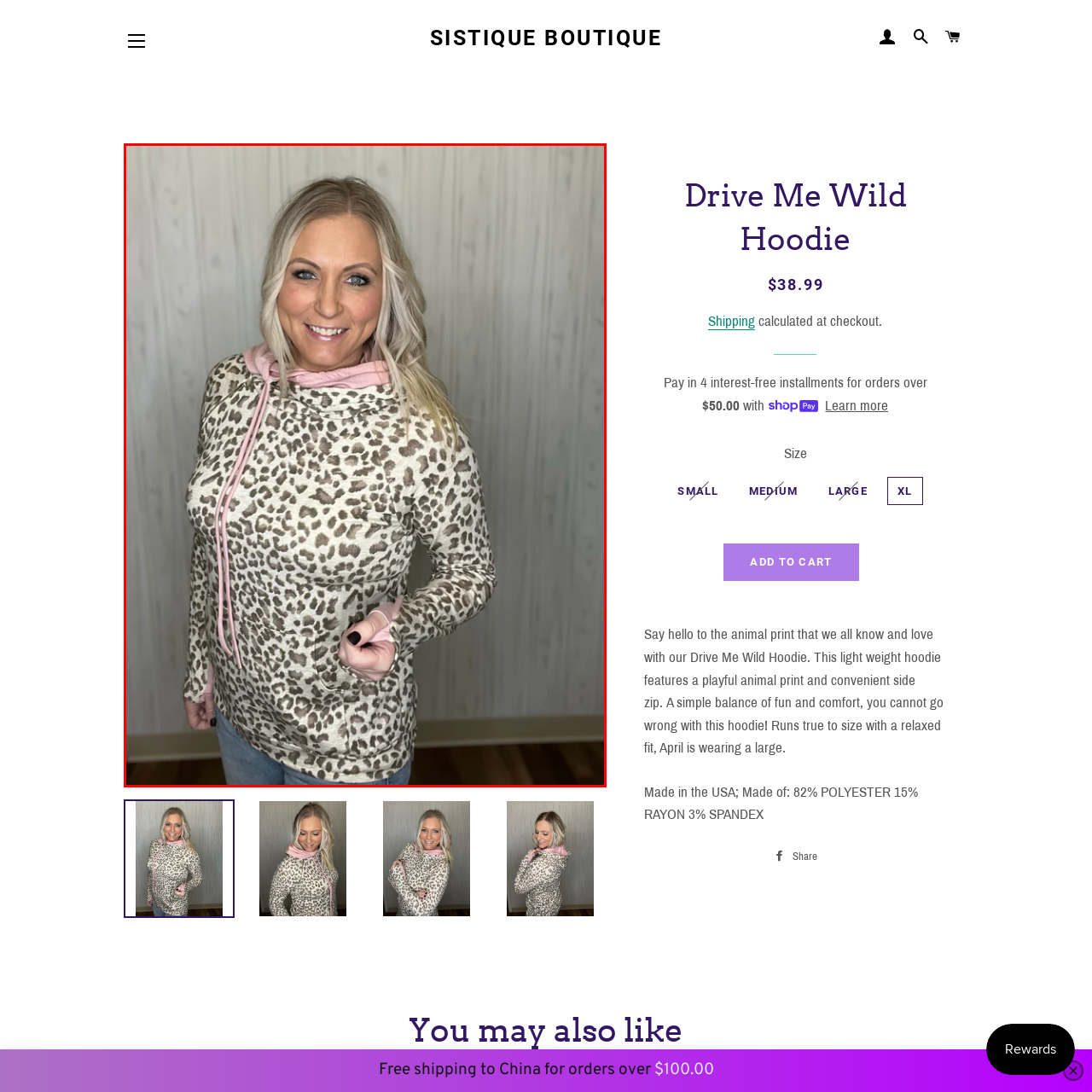Describe in detail what is happening in the image highlighted by the red border.

This image showcases a woman modeling the "Drive Me Wild Hoodie," a stylish piece from Sistique Boutique. The hoodie features a playful animal print in neutral tones, complemented by a soft pink trim around the hood and drawstrings. The model, with her long, wavy blonde hair and bright blue eyes, smiles warmly at the camera, exuding confidence and charm. She pairs the hoodie with light blue jeans, highlighting the relaxed fit and casual vibe of the outfit. The background is a softly textured wall that adds to the overall aesthetic, making the hoodie the focal point of the image. This lightweight and comfortable hoodie combines fun and fashion, making it a versatile addition to any wardrobe.